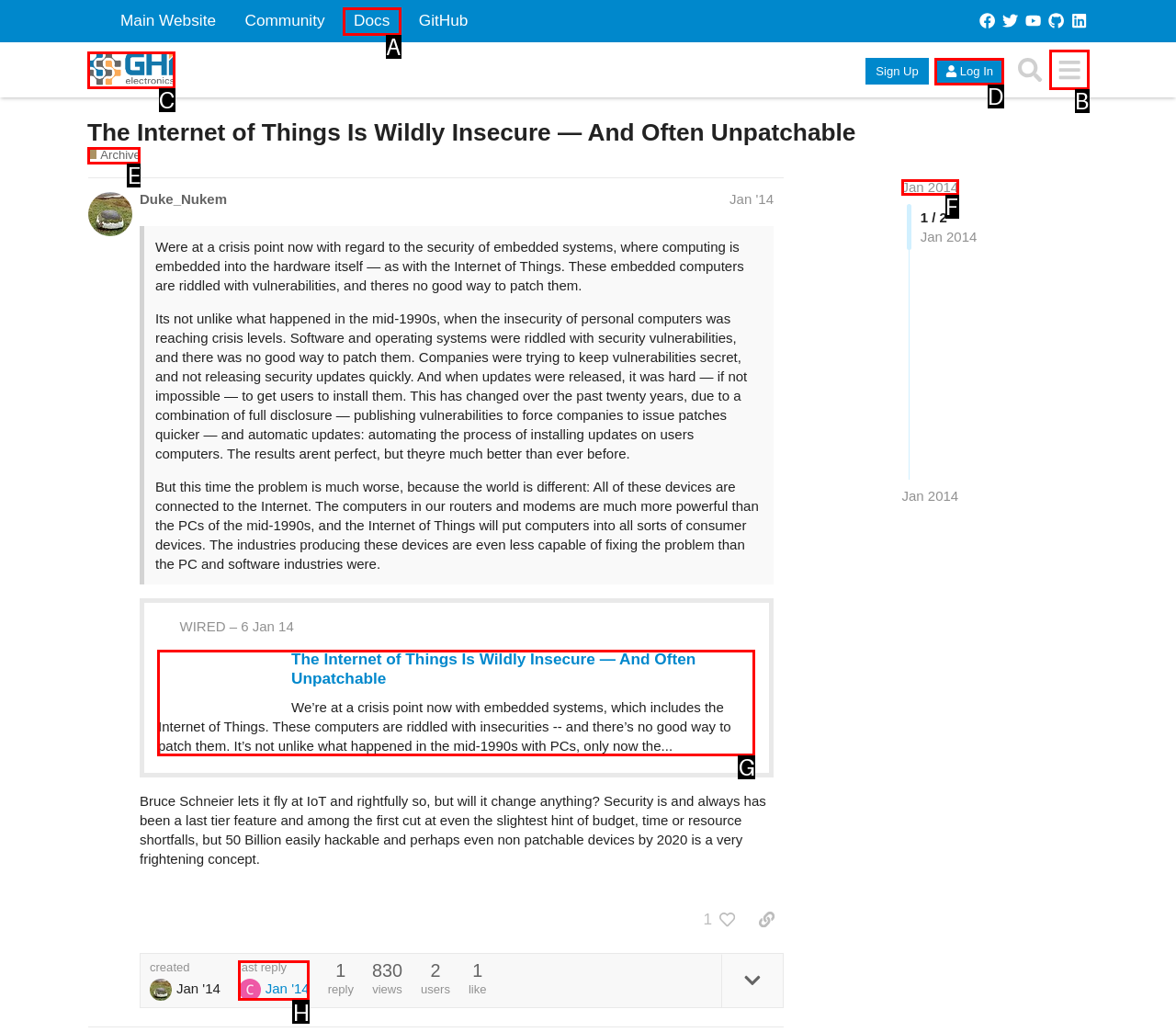Tell me which one HTML element I should click to complete the following task: Read the article 'The Internet of Things Is Wildly Insecure — And Often Unpatchable'
Answer with the option's letter from the given choices directly.

G